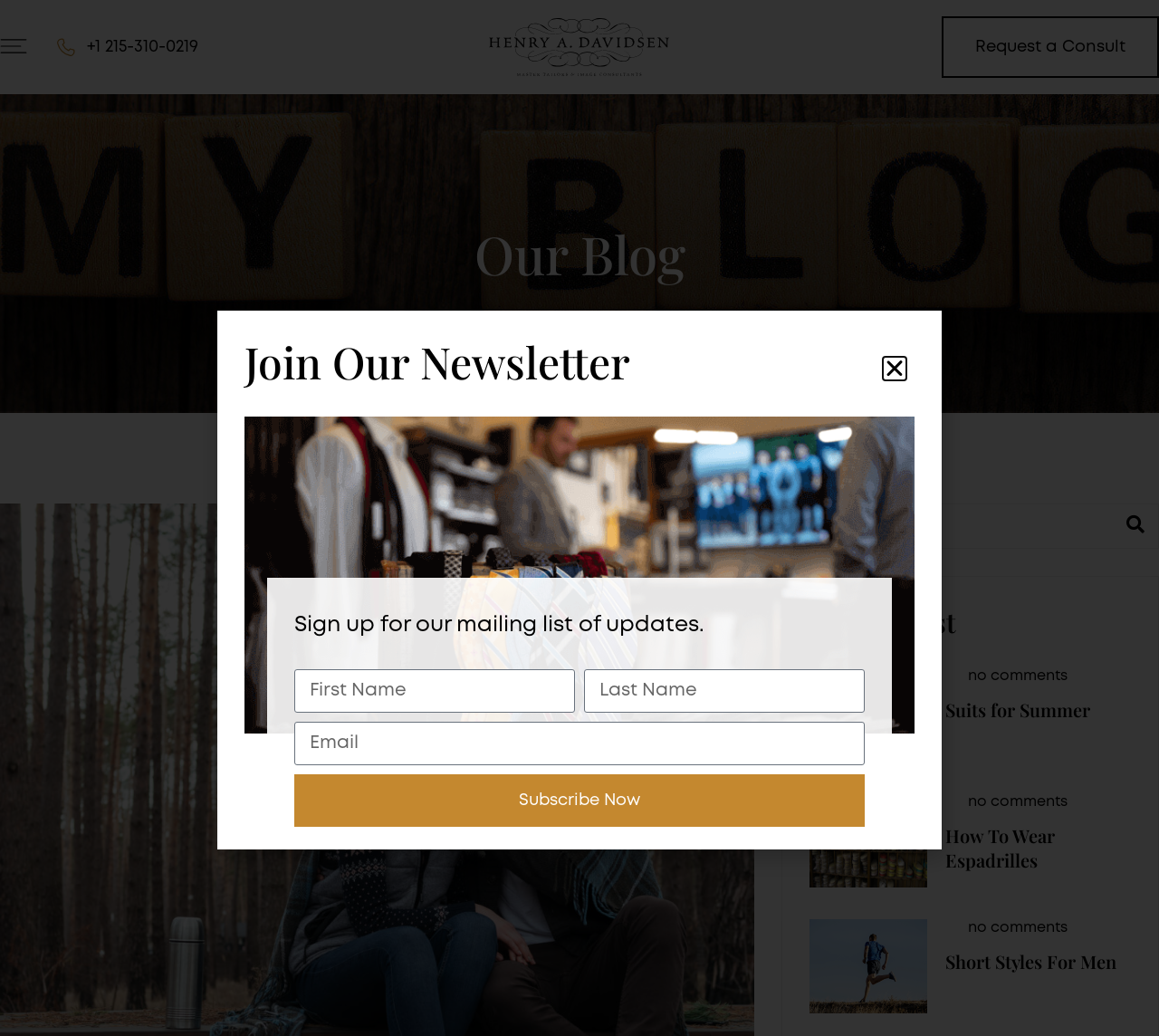Using the provided description: "parent_node: Short Styles For Men", find the bounding box coordinates of the corresponding UI element. The output should be four float numbers between 0 and 1, in the format [left, top, right, bottom].

[0.699, 0.887, 0.8, 0.978]